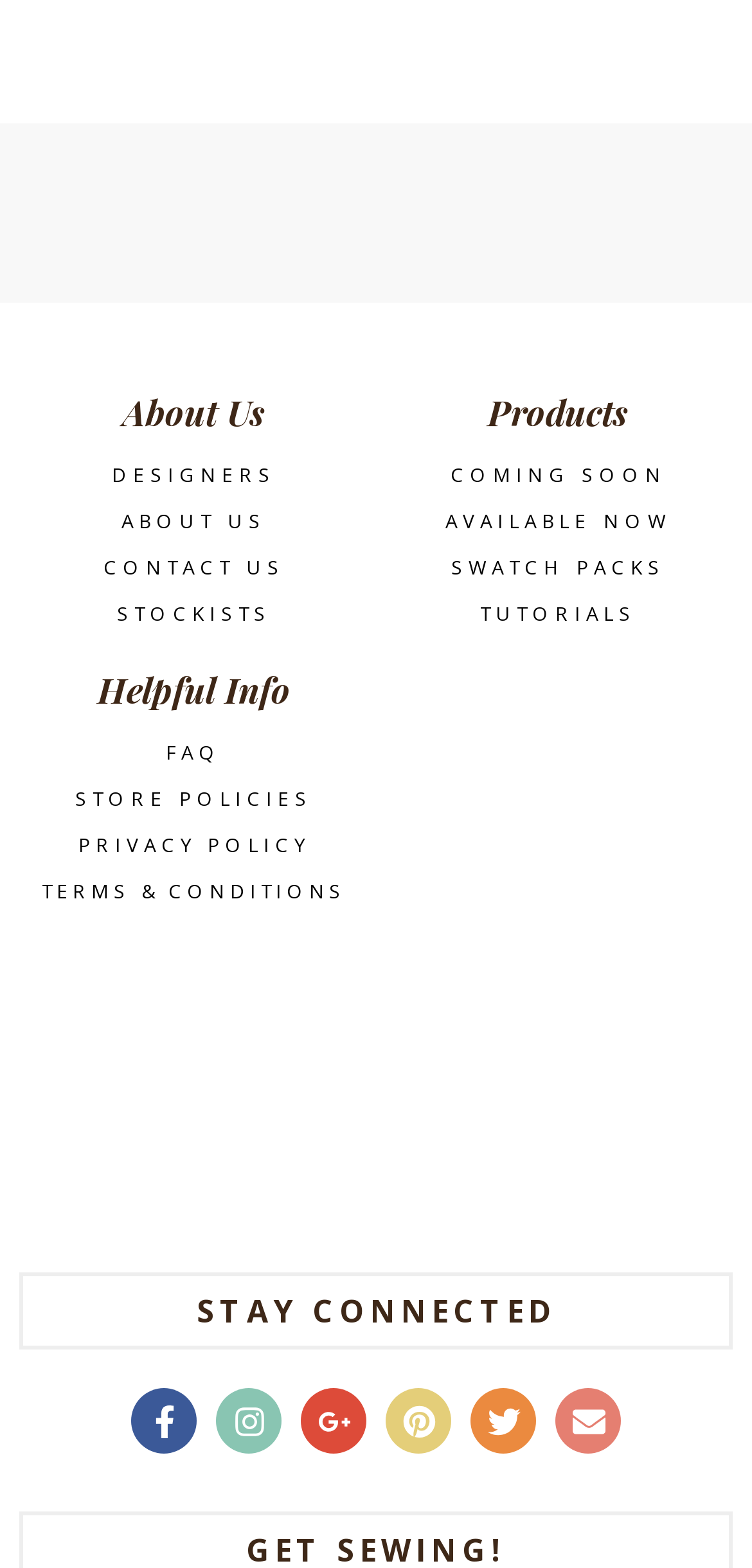Can you give a comprehensive explanation to the question given the content of the image?
What is the main category of products offered by this website?

Based on the links and headings on the webpage, it appears that the website is related to sewing, with categories such as 'COMING SOON', 'AVAILABLE NOW', 'SWATCH PACKS', and 'TUTORIALS'.